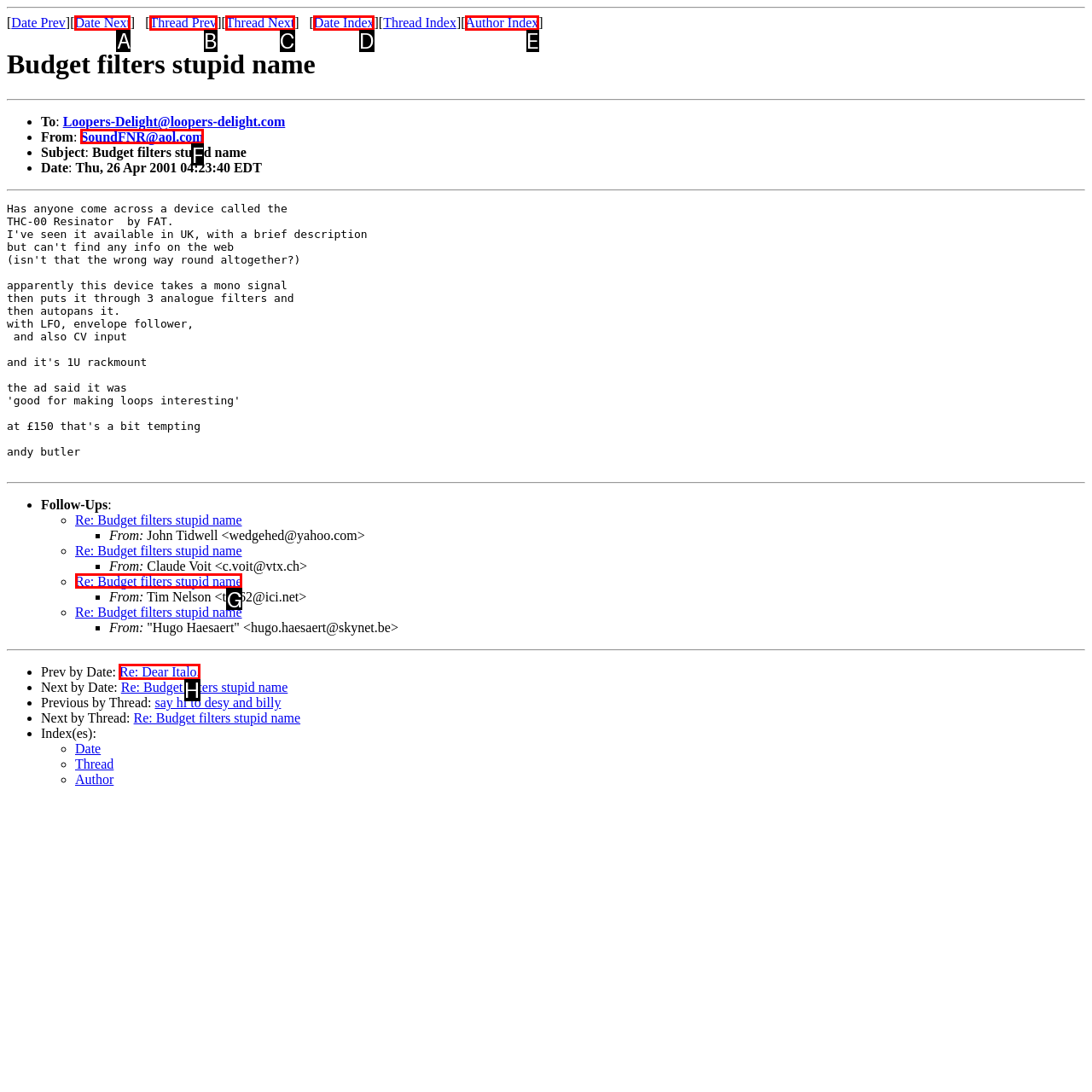Decide which HTML element to click to complete the task: Check the previous post by date Provide the letter of the appropriate option.

H